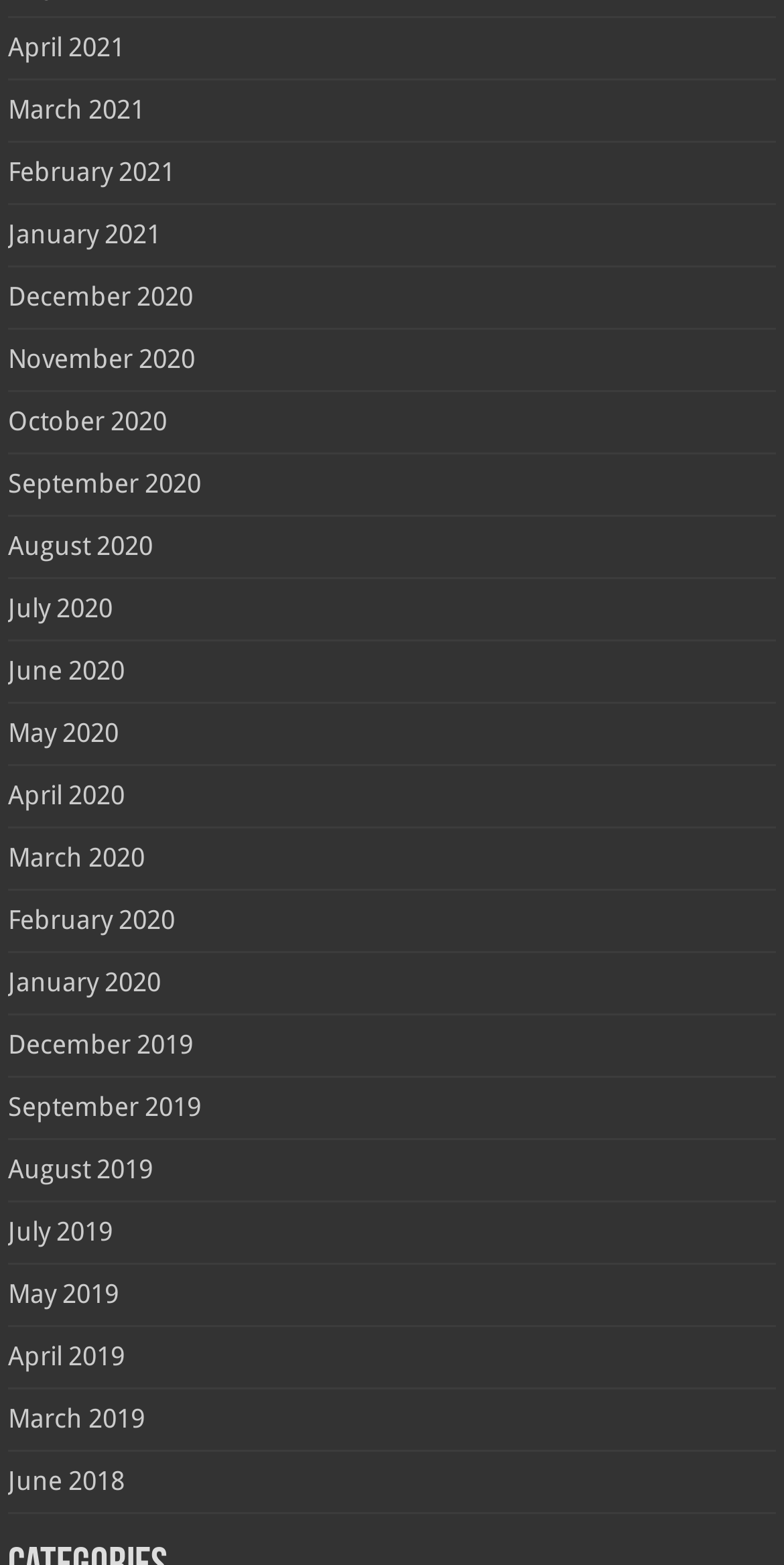Please provide a comprehensive answer to the question based on the screenshot: What is the latest month listed on the webpage?

I examined the link elements on the webpage and found the latest month listed is April 2021, which is located at the top of the list.